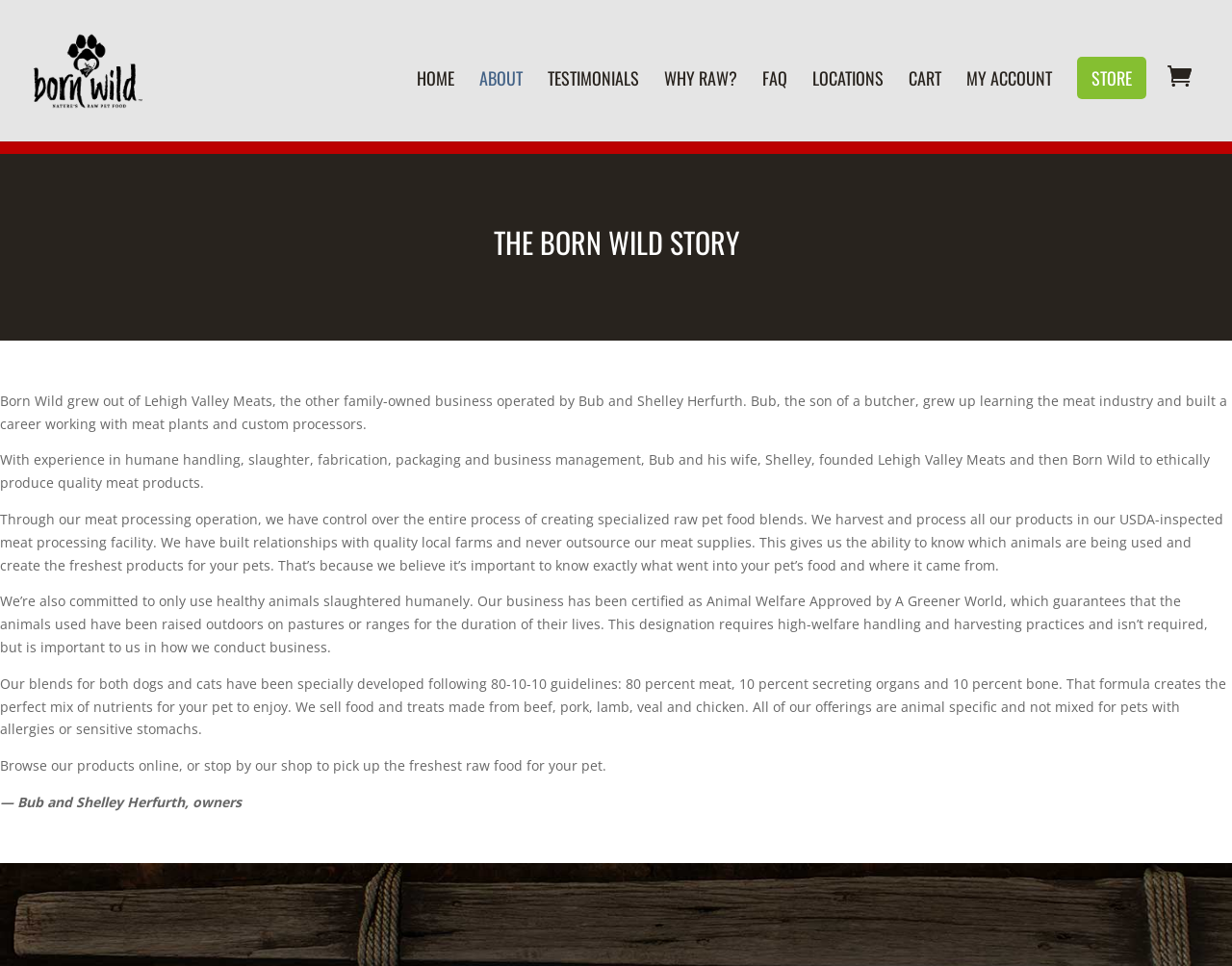Please specify the bounding box coordinates of the clickable region to carry out the following instruction: "Click on the 'HOME' link". The coordinates should be four float numbers between 0 and 1, in the format [left, top, right, bottom].

[0.338, 0.074, 0.369, 0.146]